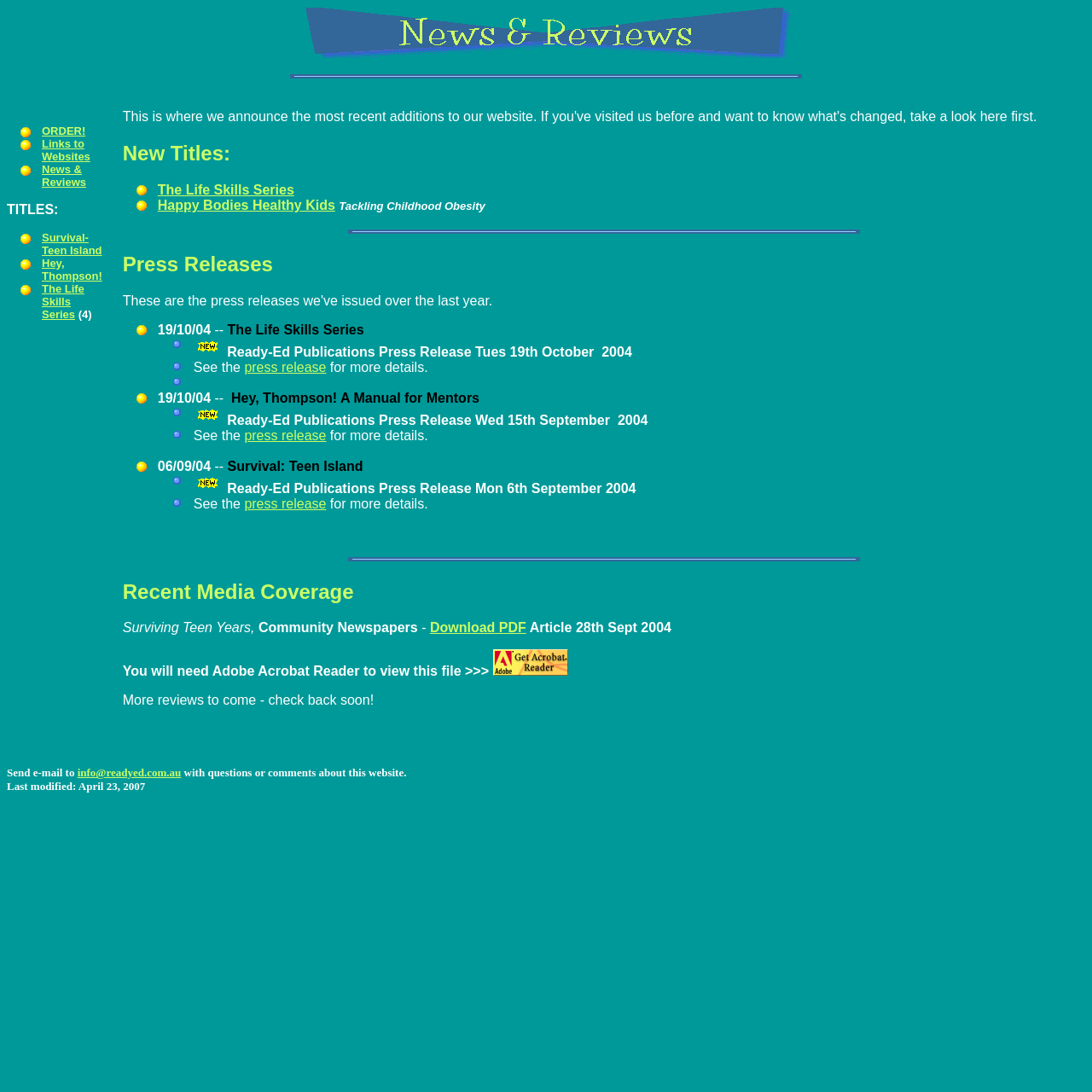Please predict the bounding box coordinates of the element's region where a click is necessary to complete the following instruction: "Check Press Releases". The coordinates should be represented by four float numbers between 0 and 1, i.e., [left, top, right, bottom].

[0.112, 0.231, 0.994, 0.253]